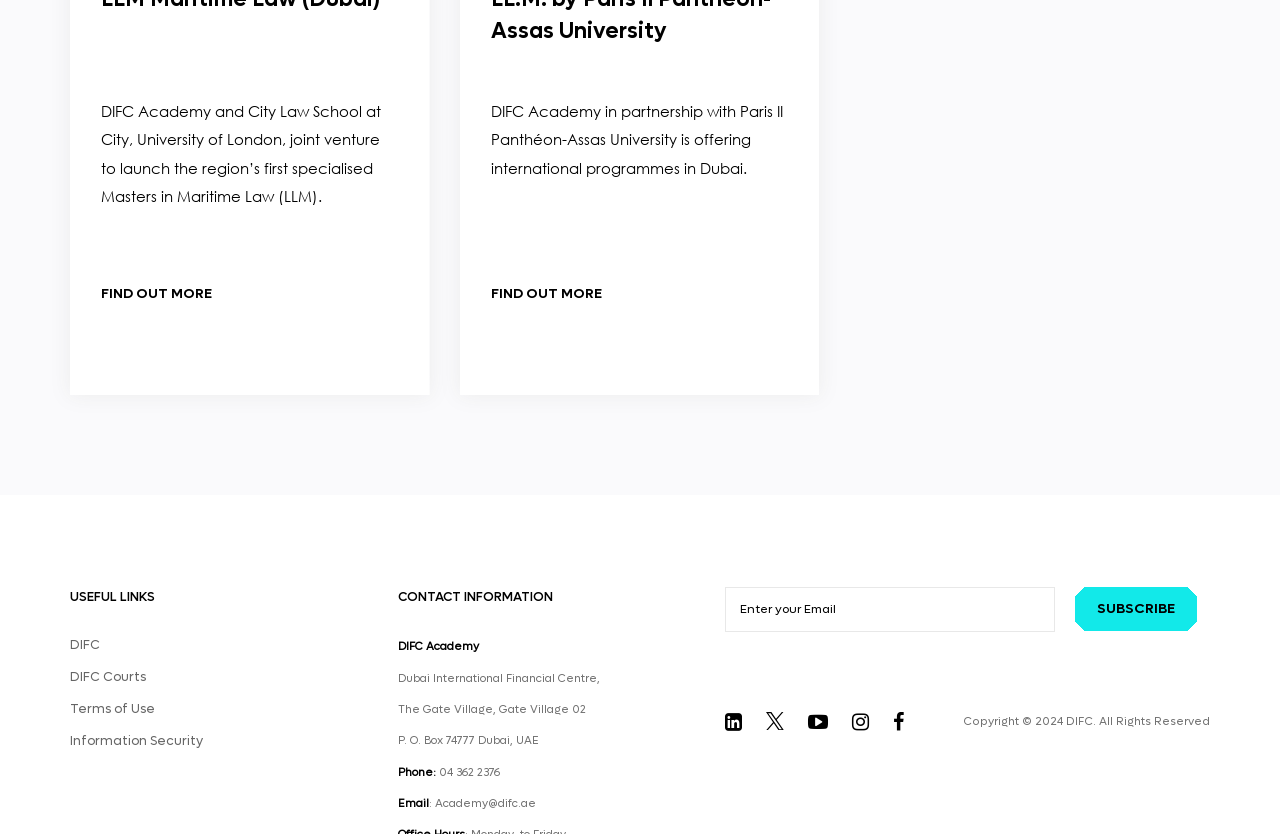Give a concise answer using only one word or phrase for this question:
What is the email address to contact DIFC Academy?

Academy@difc.ae